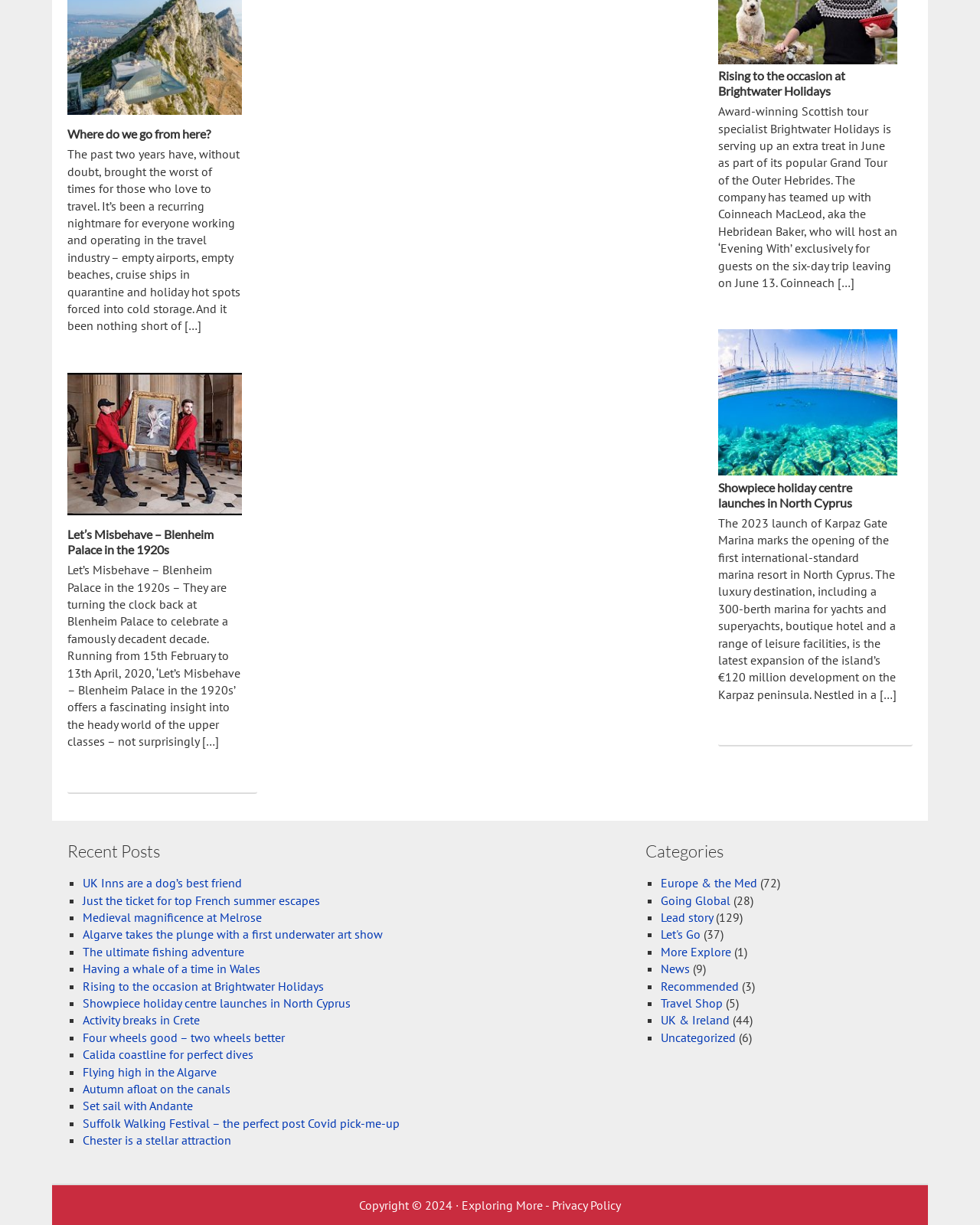Please provide a detailed answer to the question below based on the screenshot: 
What is the name of the baker mentioned in the first article?

The first article mentions a baker, and his name is Coinneach MacLeod, also known as the Hebridean Baker. I found this information by reading the text content of the first article.